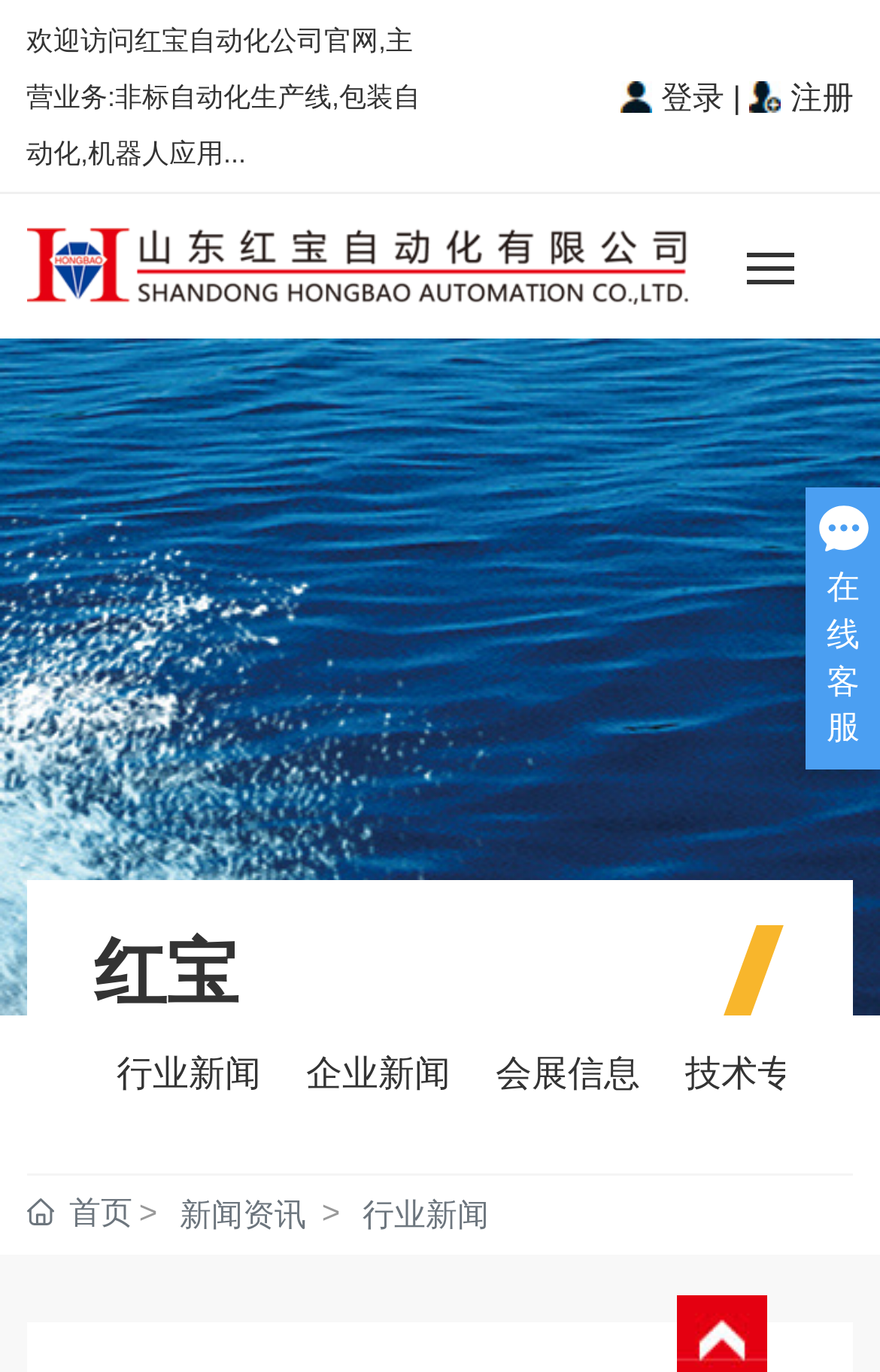Find the bounding box coordinates of the element's region that should be clicked in order to follow the given instruction: "go to the top of the page". The coordinates should consist of four float numbers between 0 and 1, i.e., [left, top, right, bottom].

[0.769, 0.962, 0.872, 0.988]